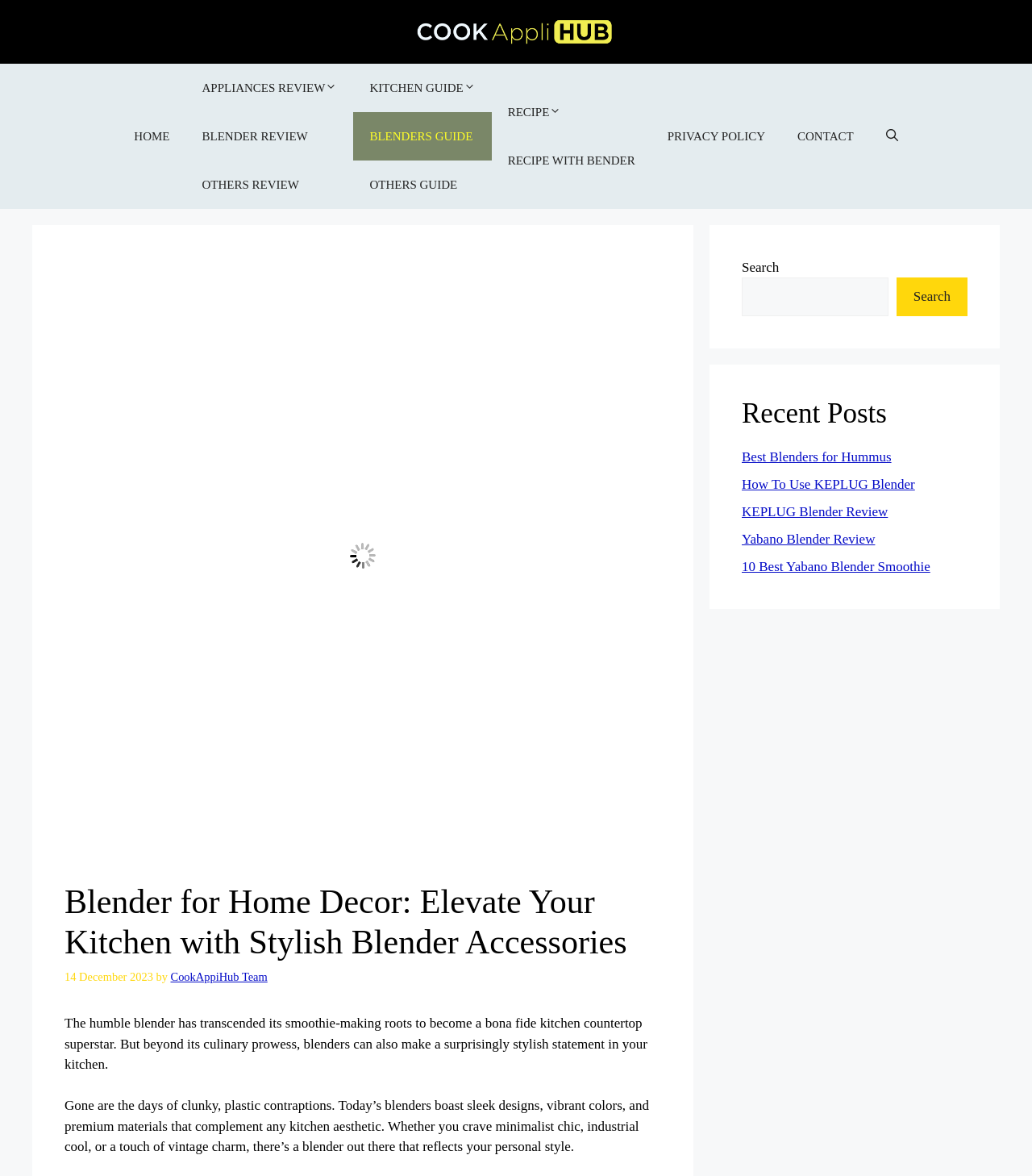Give a one-word or one-phrase response to the question:
What is the topic of the article?

Blender accessories